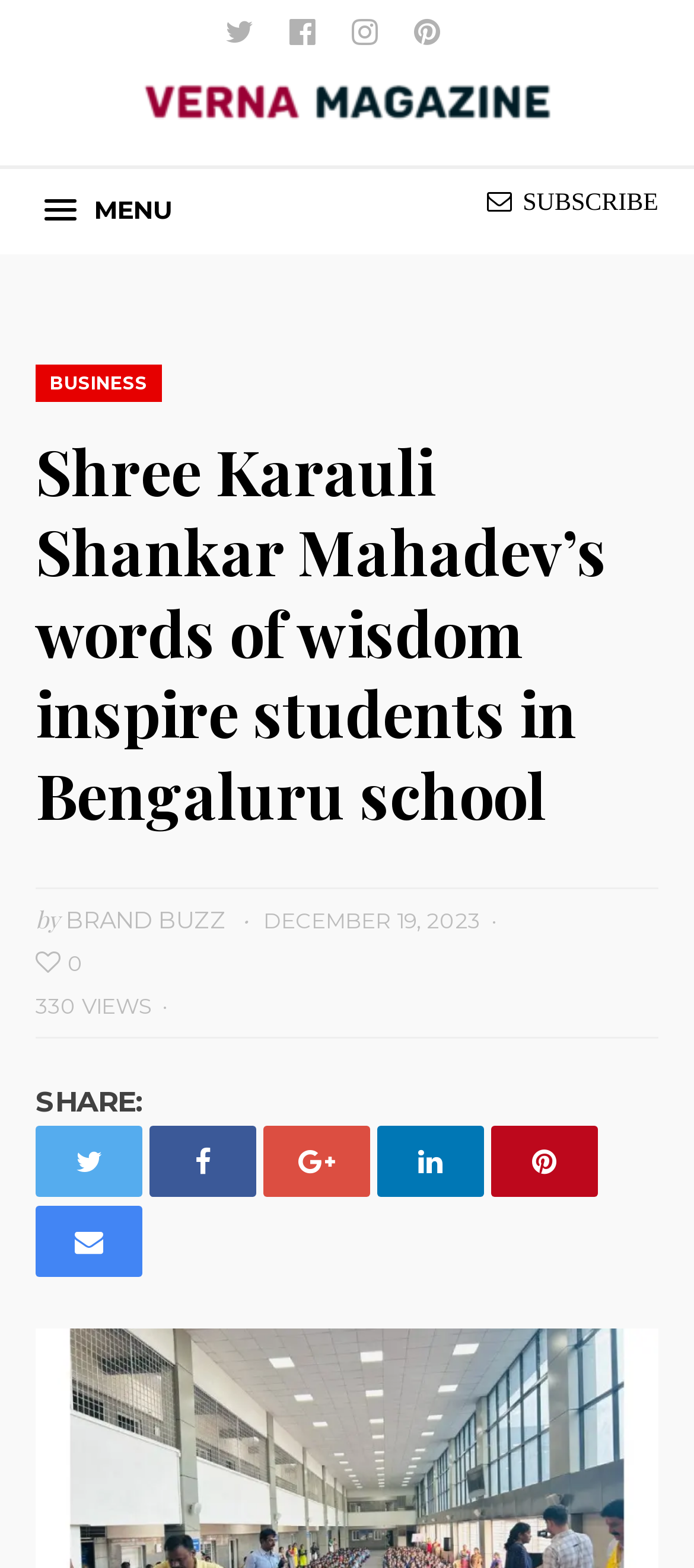Find the bounding box coordinates for the UI element whose description is: "Business". The coordinates should be four float numbers between 0 and 1, in the format [left, top, right, bottom].

[0.051, 0.232, 0.233, 0.256]